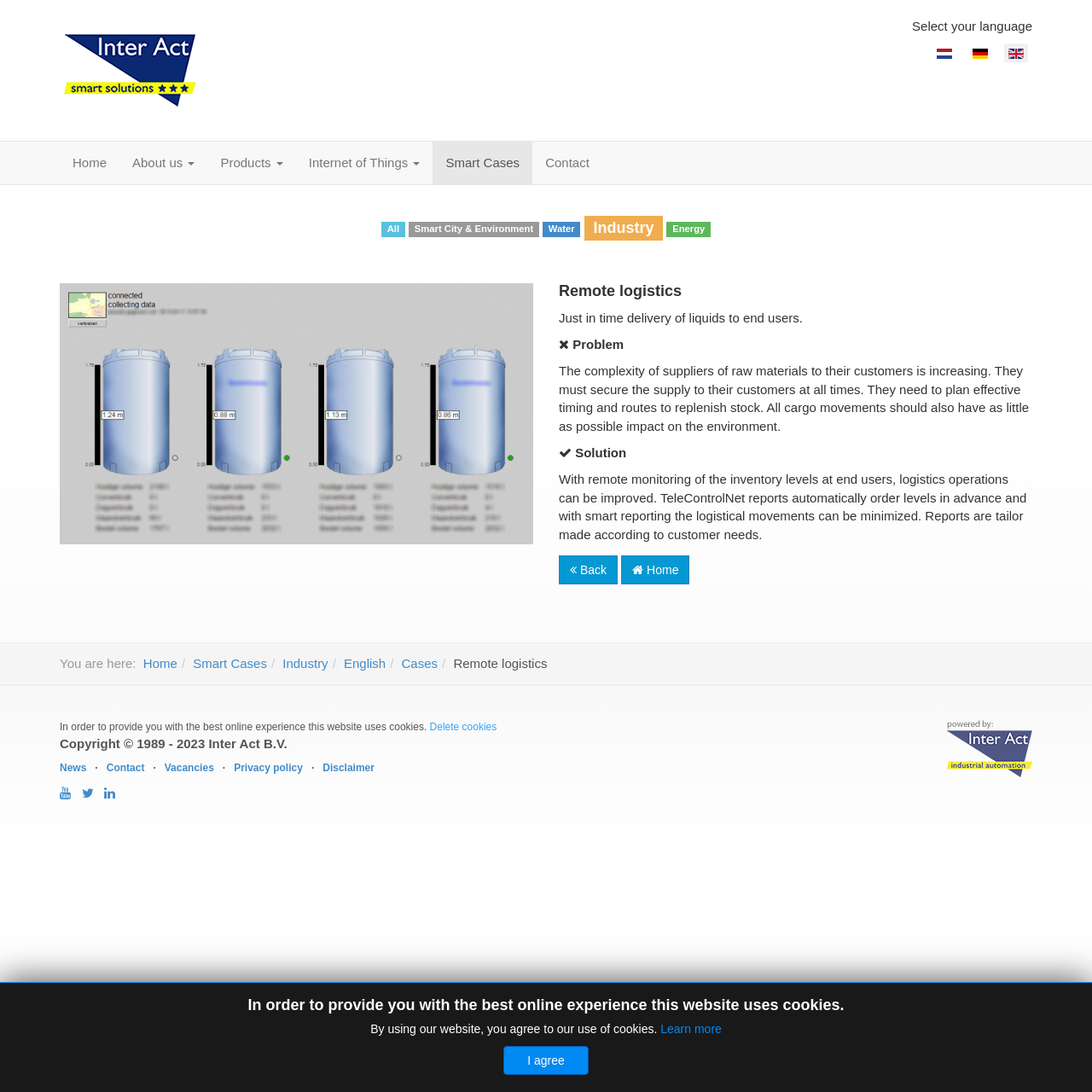Identify the bounding box for the element characterized by the following description: "Internet of Things".

[0.271, 0.13, 0.396, 0.169]